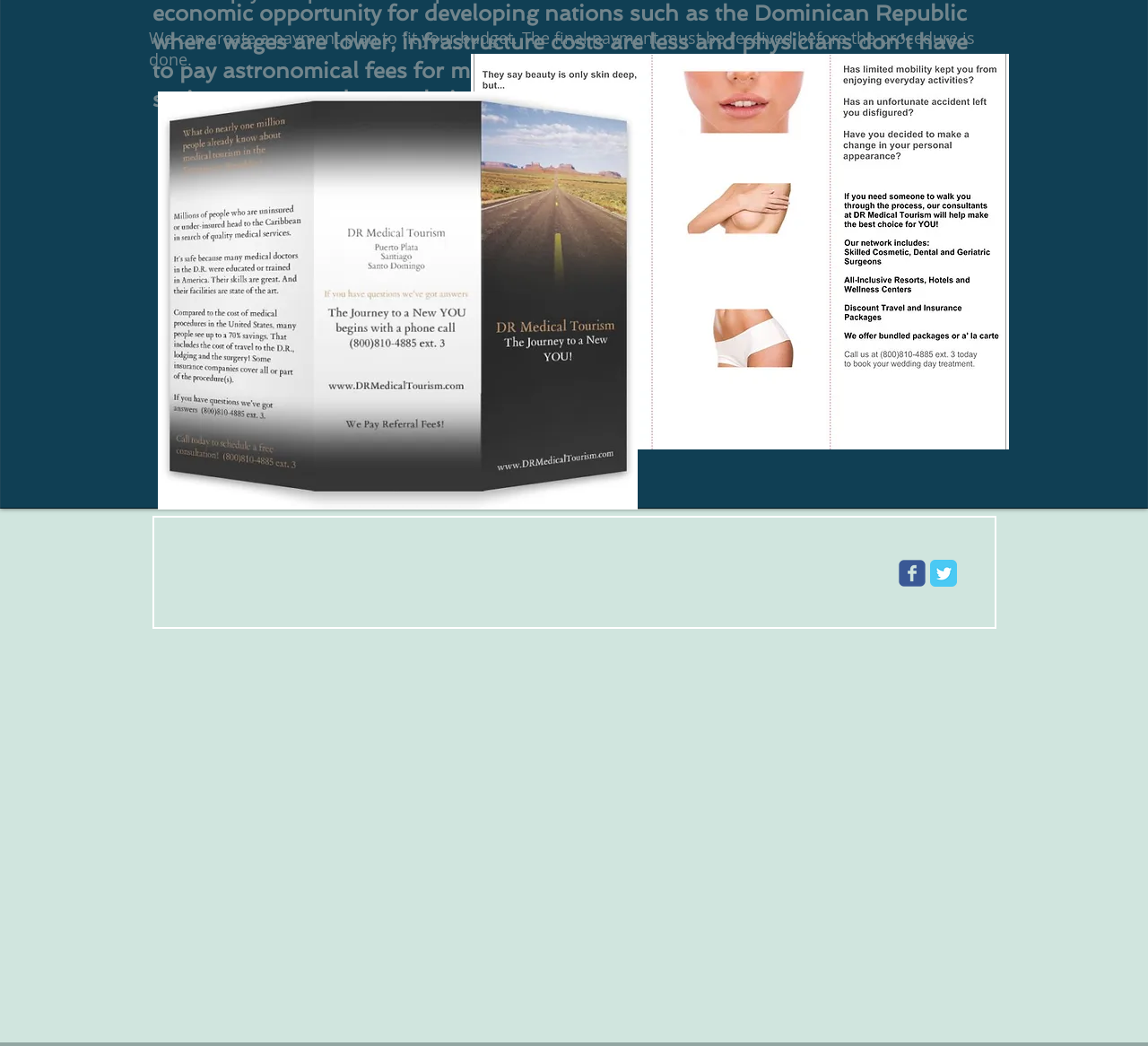Specify the bounding box coordinates (top-left x, top-left y, bottom-right x, bottom-right y) of the UI element in the screenshot that matches this description: About

None